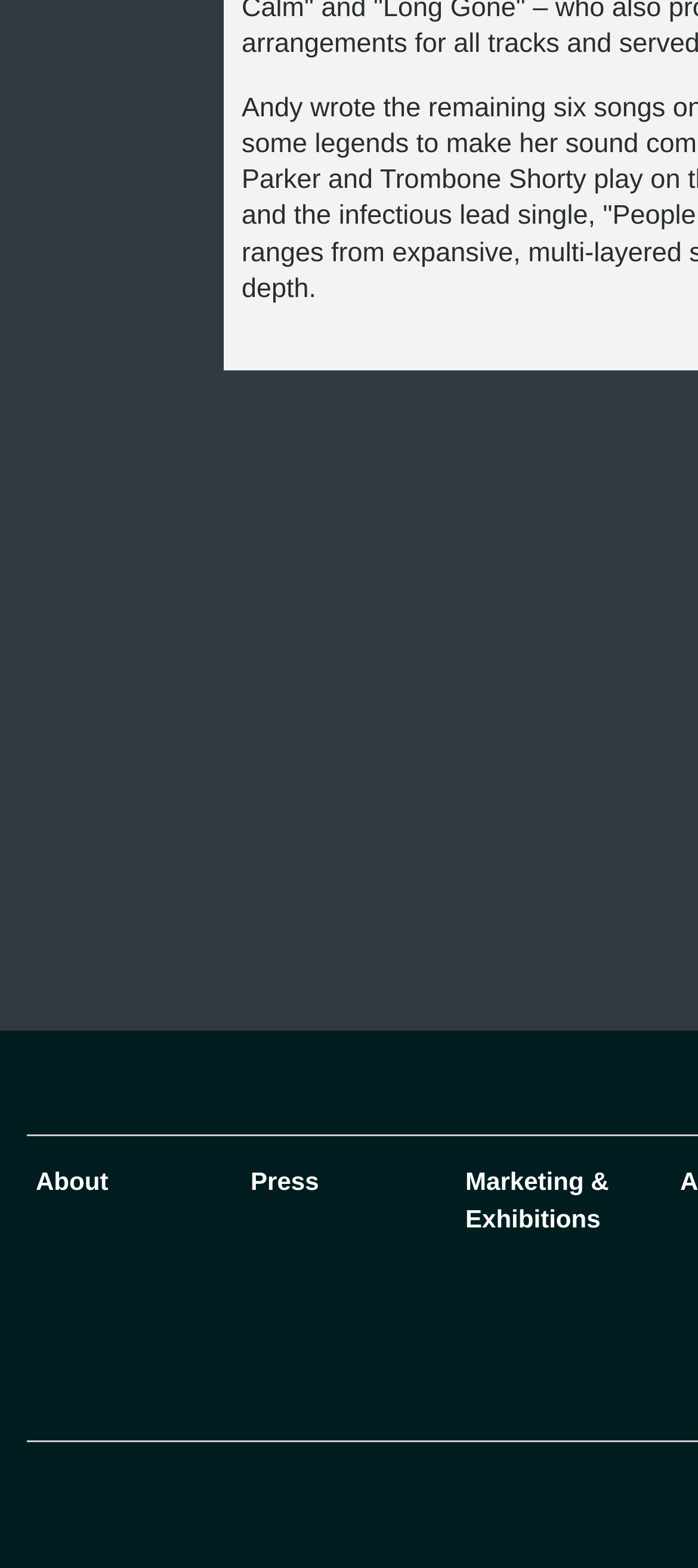How many main sections are there?
Using the image as a reference, answer the question with a short word or phrase.

3